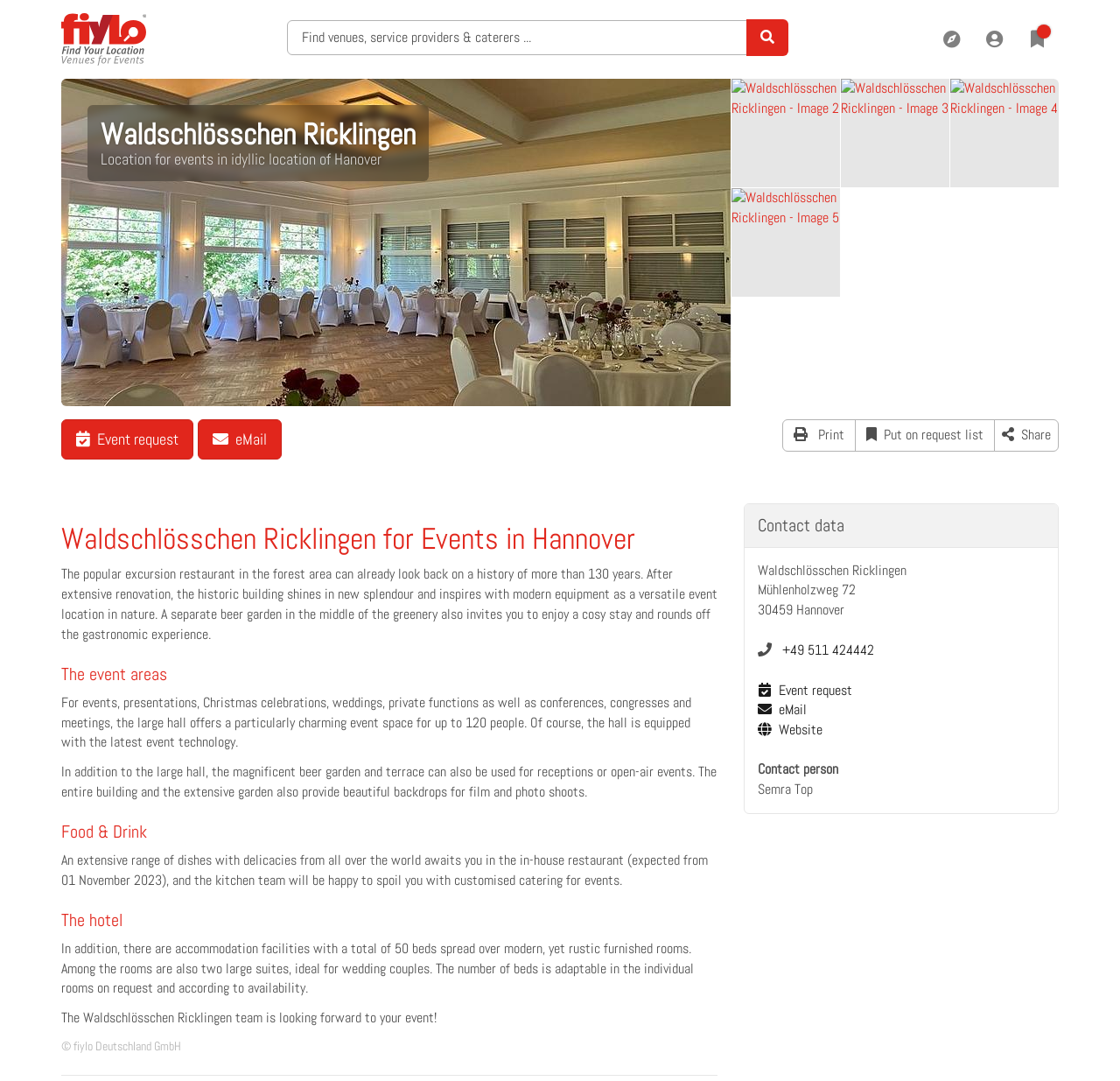Please locate the bounding box coordinates of the element that should be clicked to complete the given instruction: "Share the venue".

[0.888, 0.388, 0.945, 0.418]